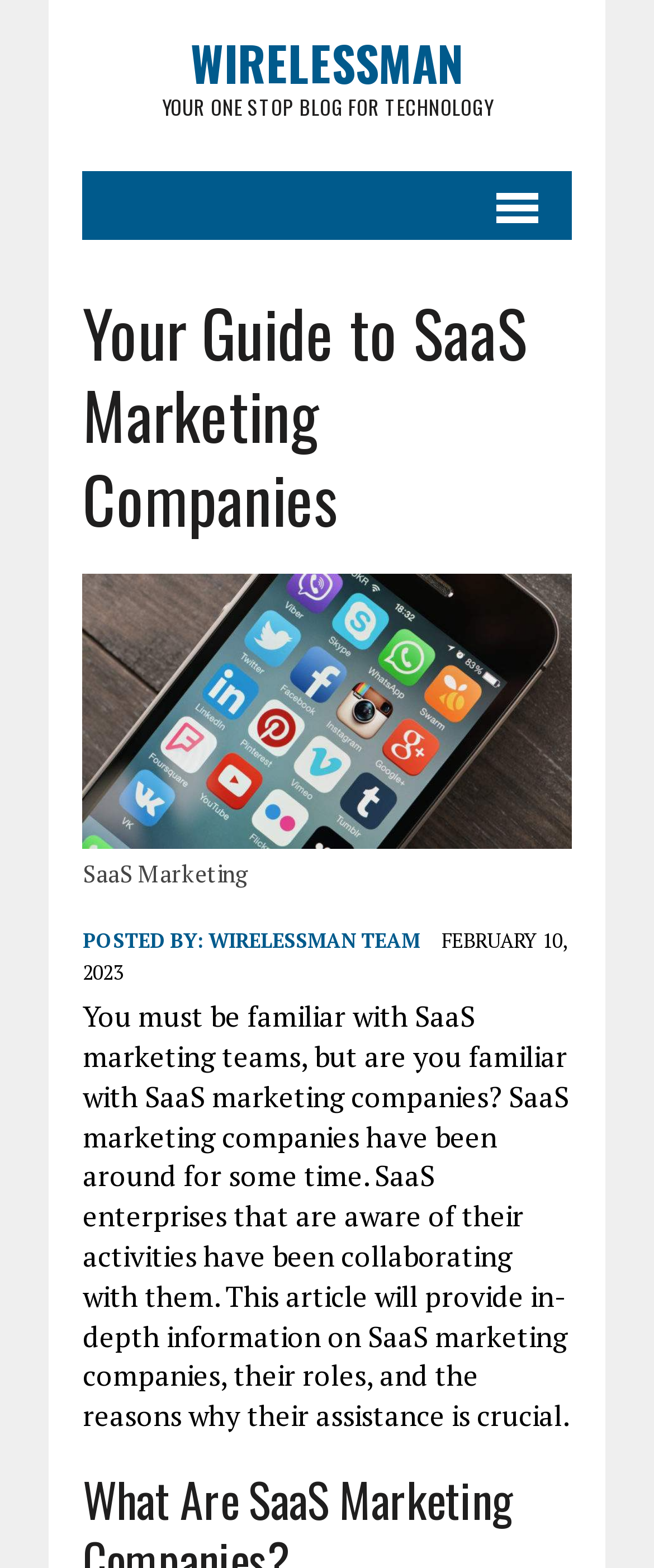Please provide a comprehensive response to the question based on the details in the image: Who posted this article?

The author of the article is mentioned as 'WirelessMan Team' in the 'POSTED BY:' section, which is located below the image and above the article content.